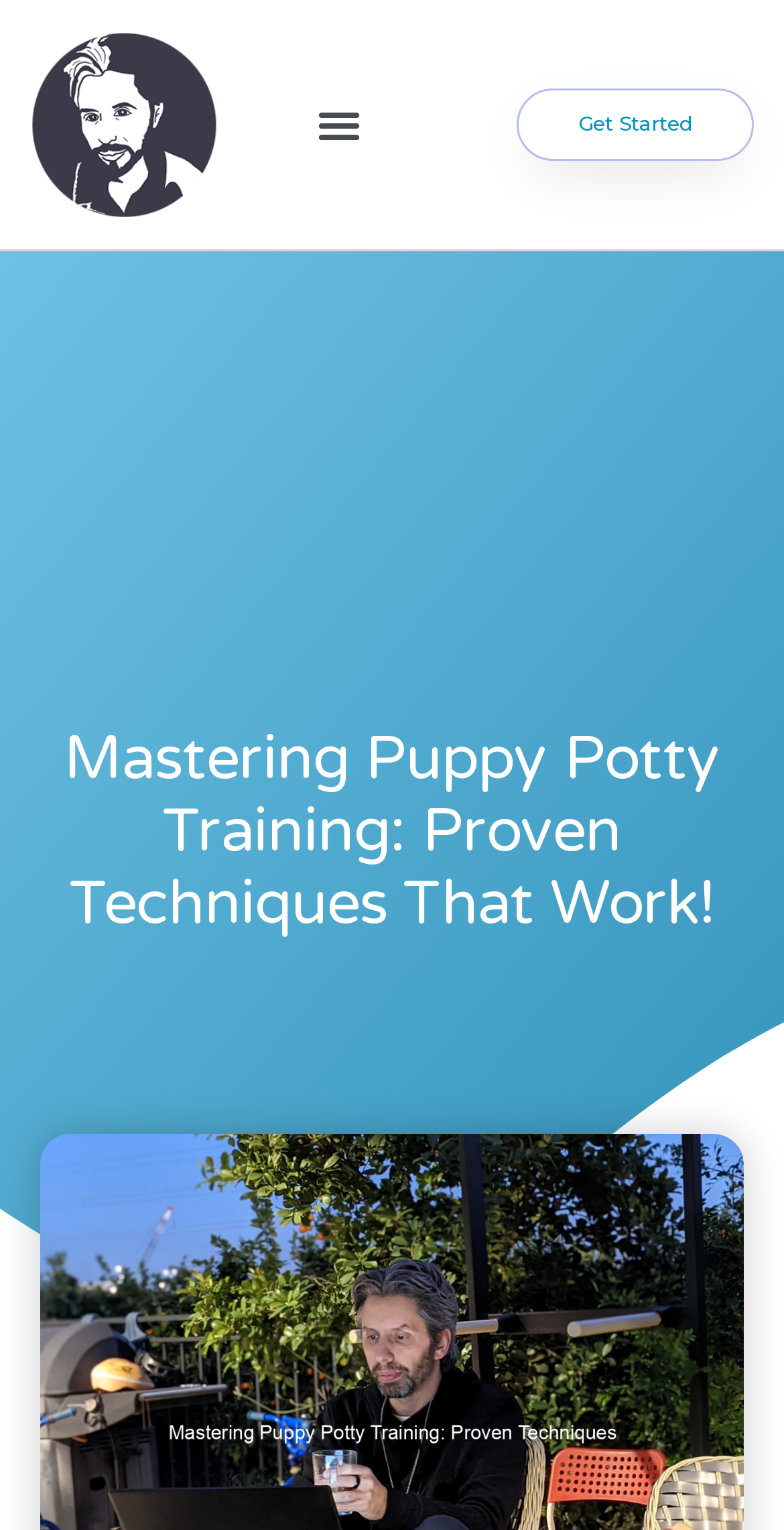Using the webpage screenshot, locate the HTML element that fits the following description and provide its bounding box: "Get Started".

[0.659, 0.058, 0.962, 0.105]